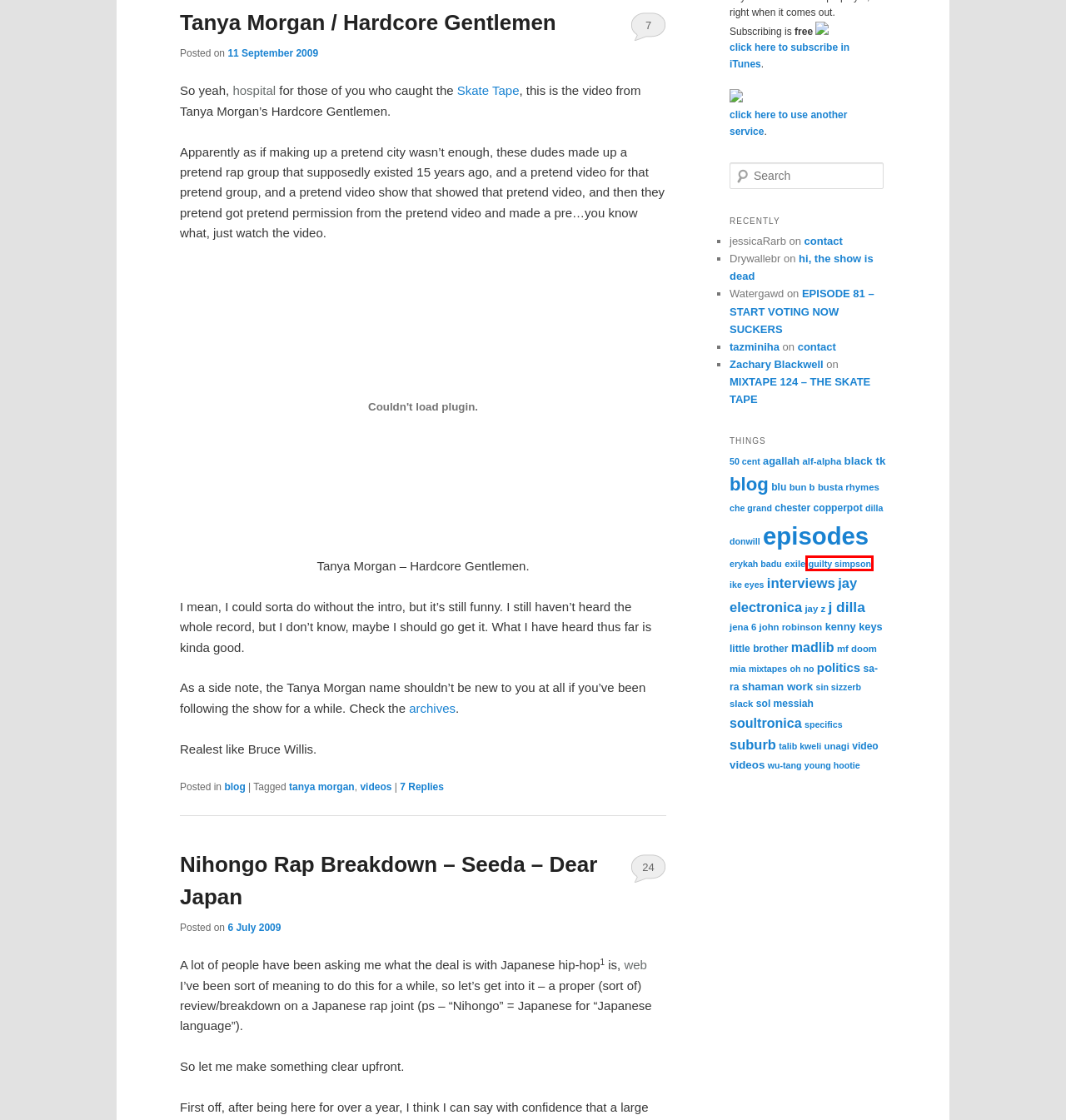Inspect the provided webpage screenshot, concentrating on the element within the red bounding box. Select the description that best represents the new webpage after you click the highlighted element. Here are the candidates:
A. the mixtape show rap / hip-hop podcast
B. madlib | the mixtape show rap / hip-hop podcast
C. guilty simpson | the mixtape show rap / hip-hop podcast
D. MIXTAPE 124 – THE SKATE TAPE | the mixtape show rap / hip-hop podcast
E. sin sizzerb | the mixtape show rap / hip-hop podcast
F. soultronica | the mixtape show rap / hip-hop podcast
G. shaman work | the mixtape show rap / hip-hop podcast
H. donwill | the mixtape show rap / hip-hop podcast

C